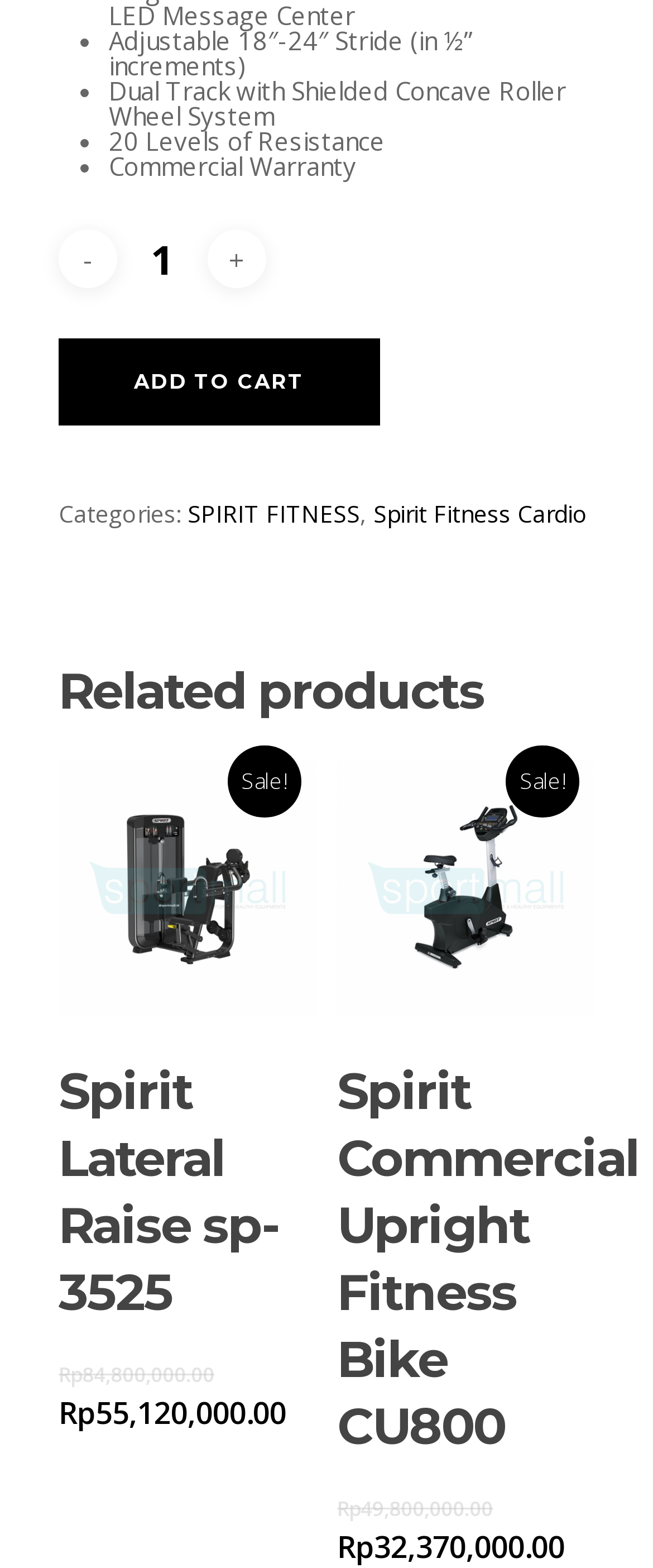Please indicate the bounding box coordinates of the element's region to be clicked to achieve the instruction: "Decrement quantity". Provide the coordinates as four float numbers between 0 and 1, i.e., [left, top, right, bottom].

[0.09, 0.147, 0.179, 0.184]